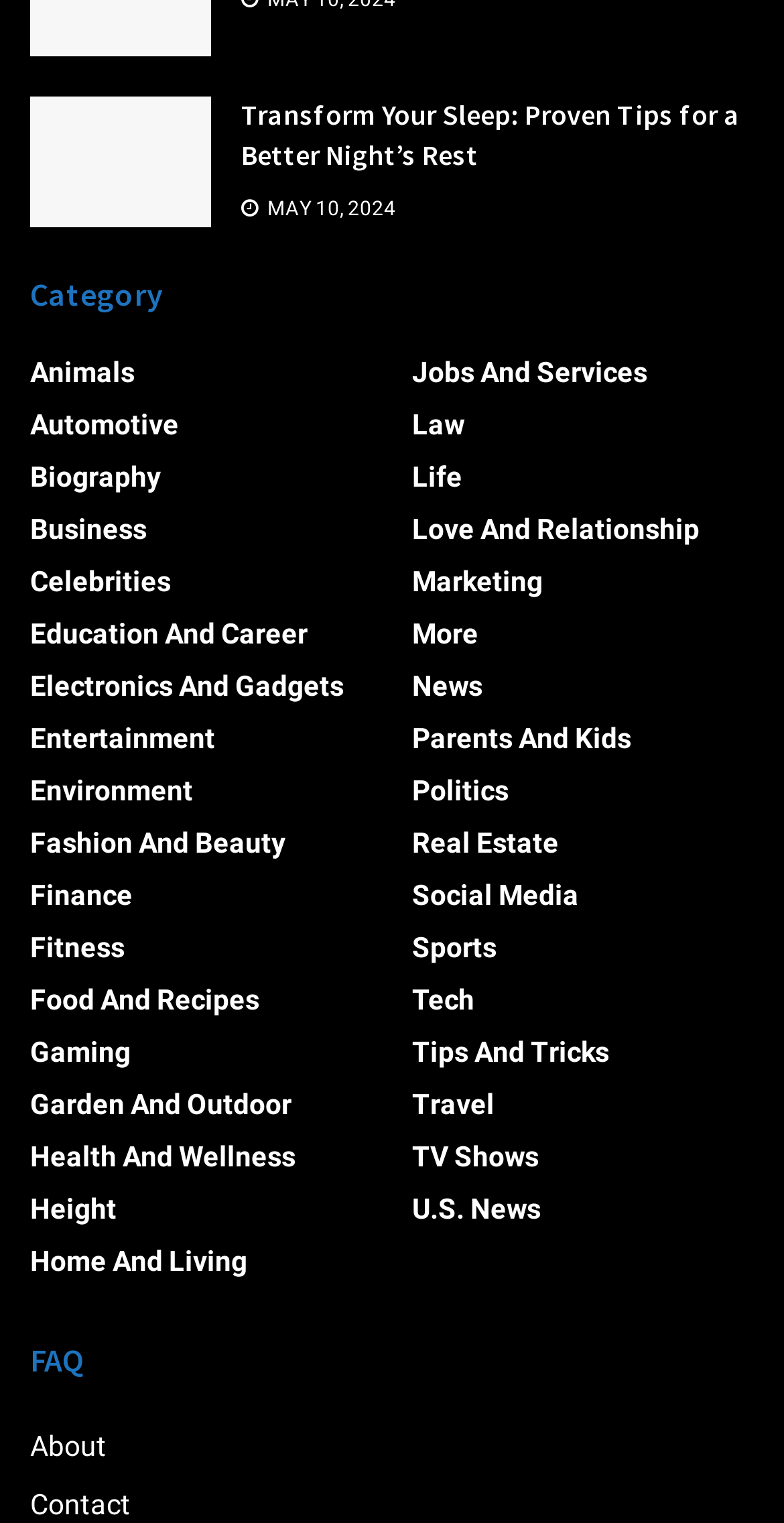Identify the bounding box of the UI element described as follows: "Real Estate". Provide the coordinates as four float numbers in the range of 0 to 1 [left, top, right, bottom].

[0.526, 0.538, 0.713, 0.559]